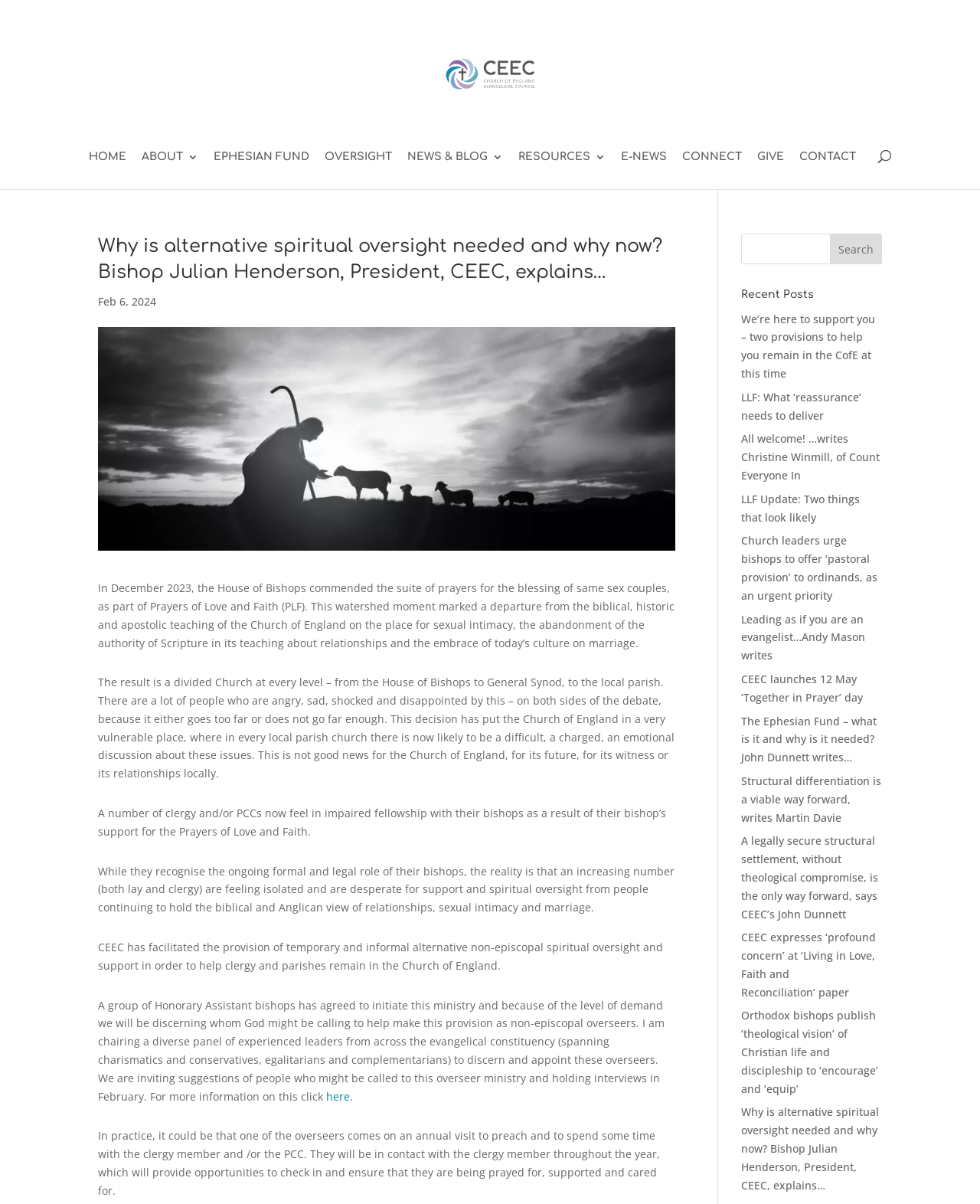What is the role of the Honorary Assistant bishops?
Using the image, elaborate on the answer with as much detail as possible.

I found the answer by looking at the StaticText element with the text 'A group of Honorary Assistant bishops has agreed to initiate this ministry...' and bounding box coordinates [0.1, 0.829, 0.678, 0.916]. This text describes the role of the Honorary Assistant bishops in initiating alternative spiritual oversight.